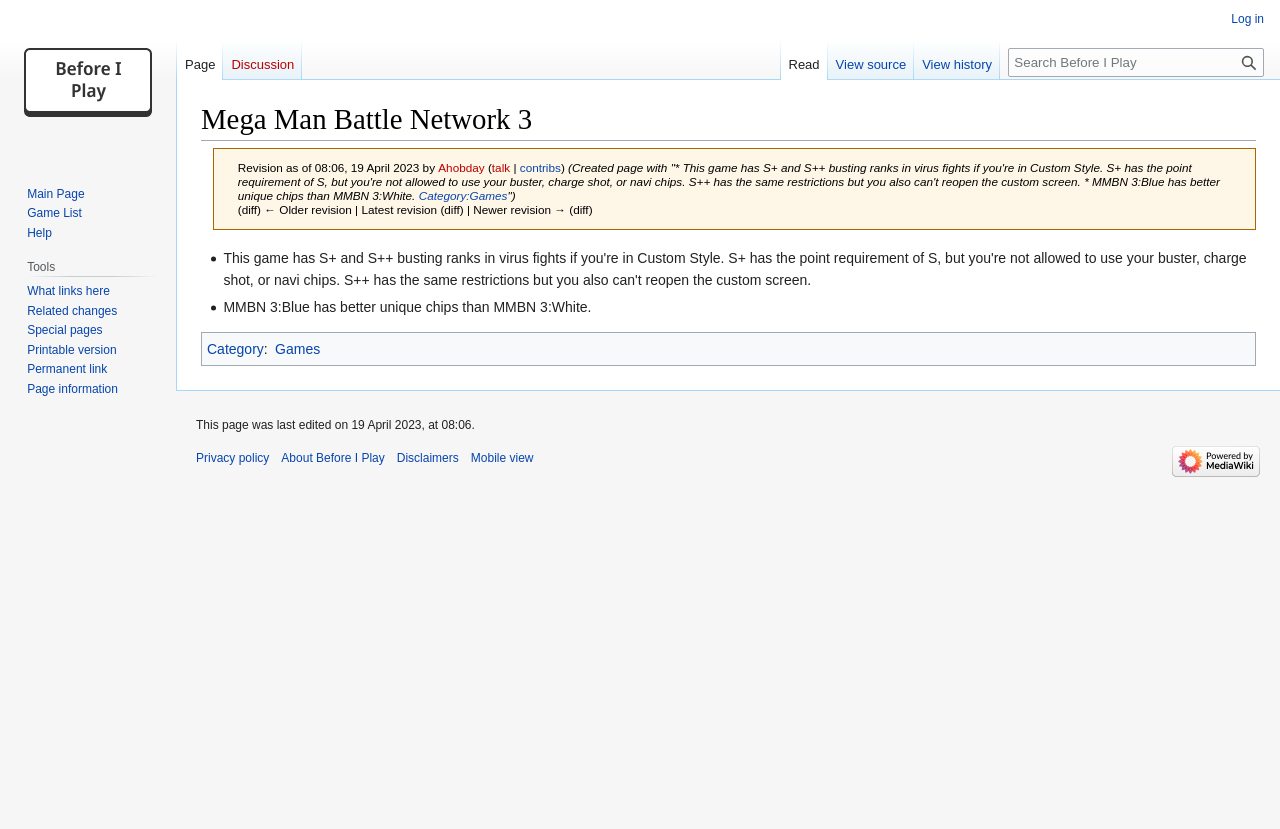What is the name of the game being discussed? Examine the screenshot and reply using just one word or a brief phrase.

Mega Man Battle Network 3